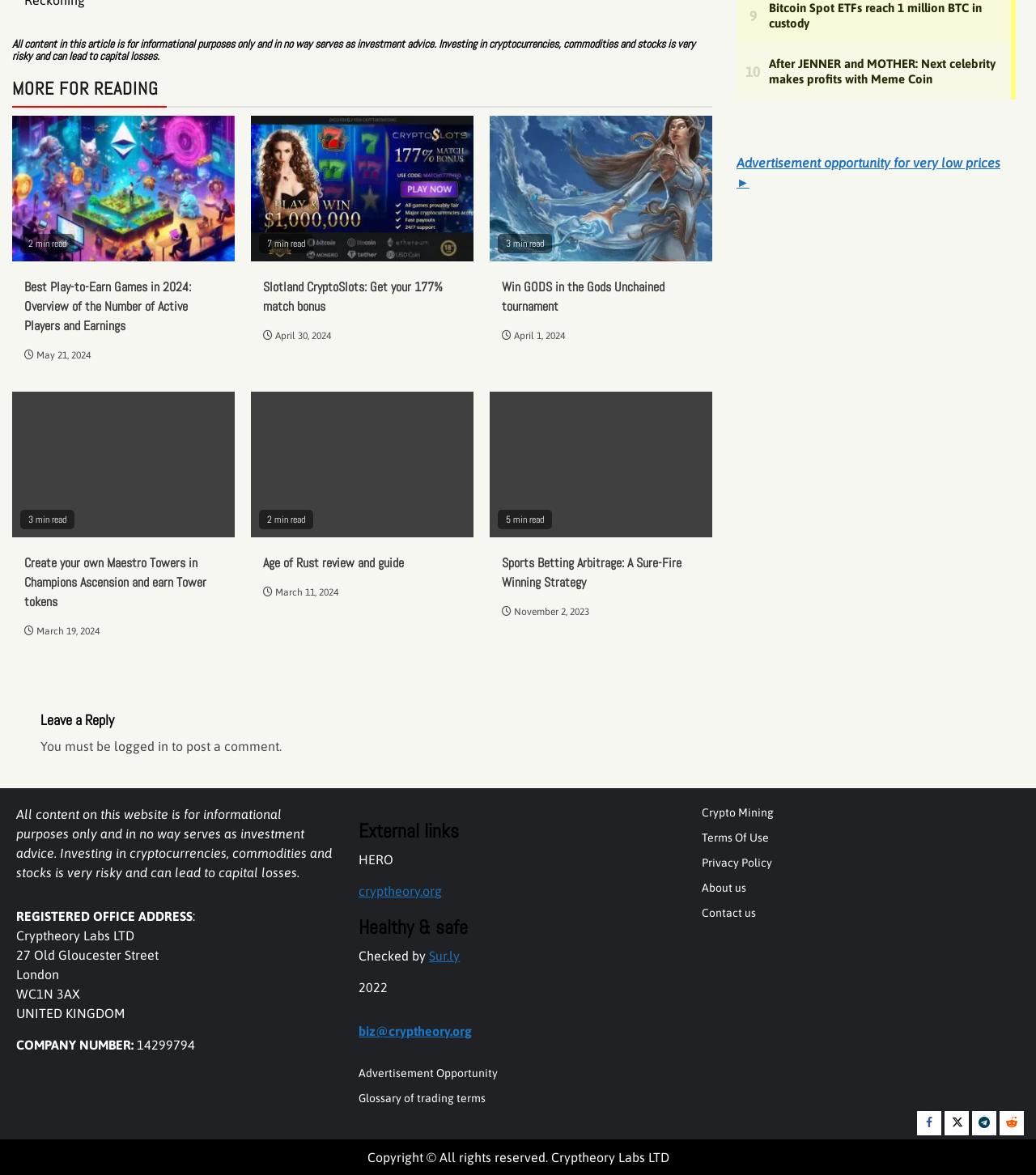Provide the bounding box coordinates for the area that should be clicked to complete the instruction: "Click on the 'Create your own Maestro Towers in Champions Ascension and earn Tower tokens' link".

[0.012, 0.333, 0.227, 0.457]